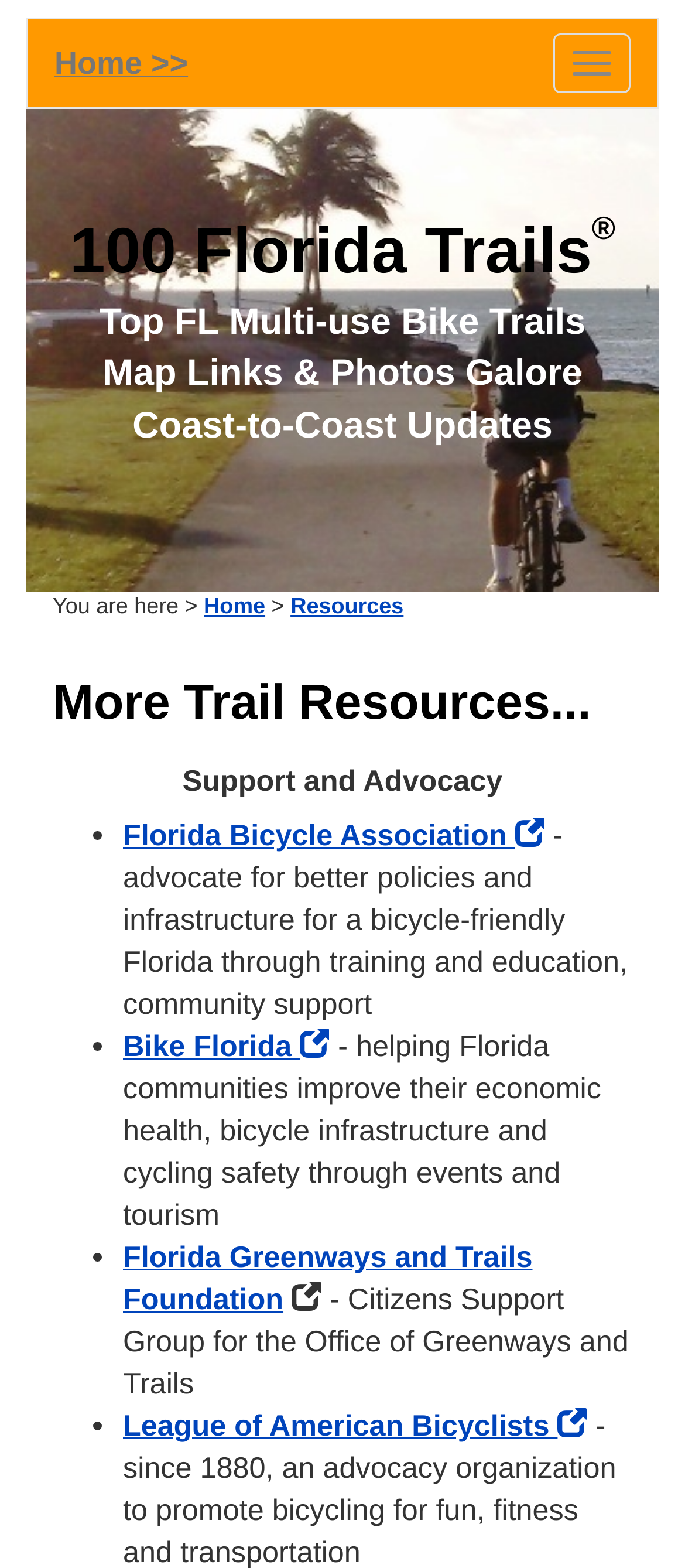Locate the bounding box coordinates of the element that needs to be clicked to carry out the instruction: "Check out the expertclub.pro link". The coordinates should be given as four float numbers ranging from 0 to 1, i.e., [left, top, right, bottom].

None